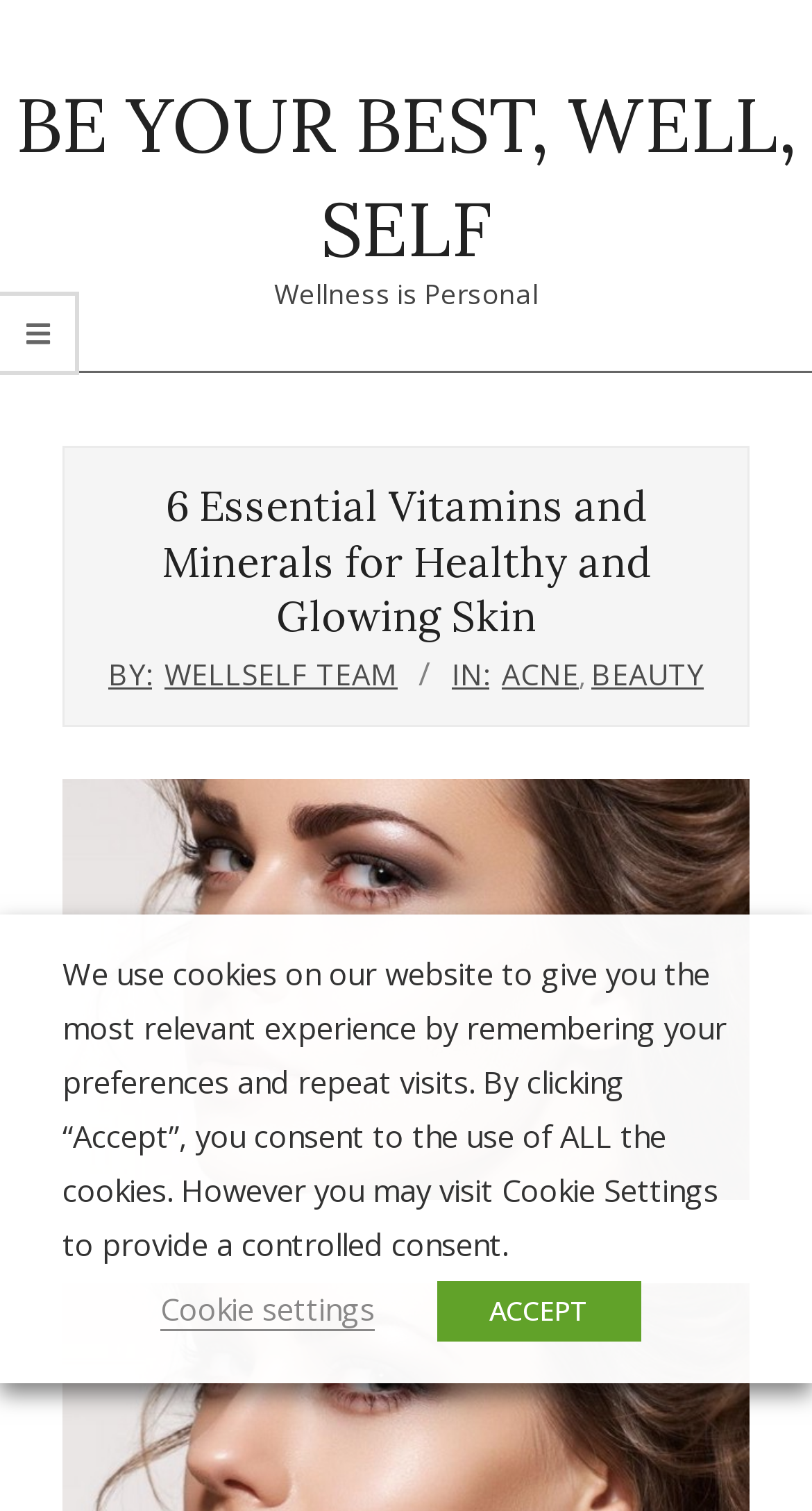Given the element description: "alt="Music Scotland logo"", predict the bounding box coordinates of the UI element it refers to, using four float numbers between 0 and 1, i.e., [left, top, right, bottom].

None